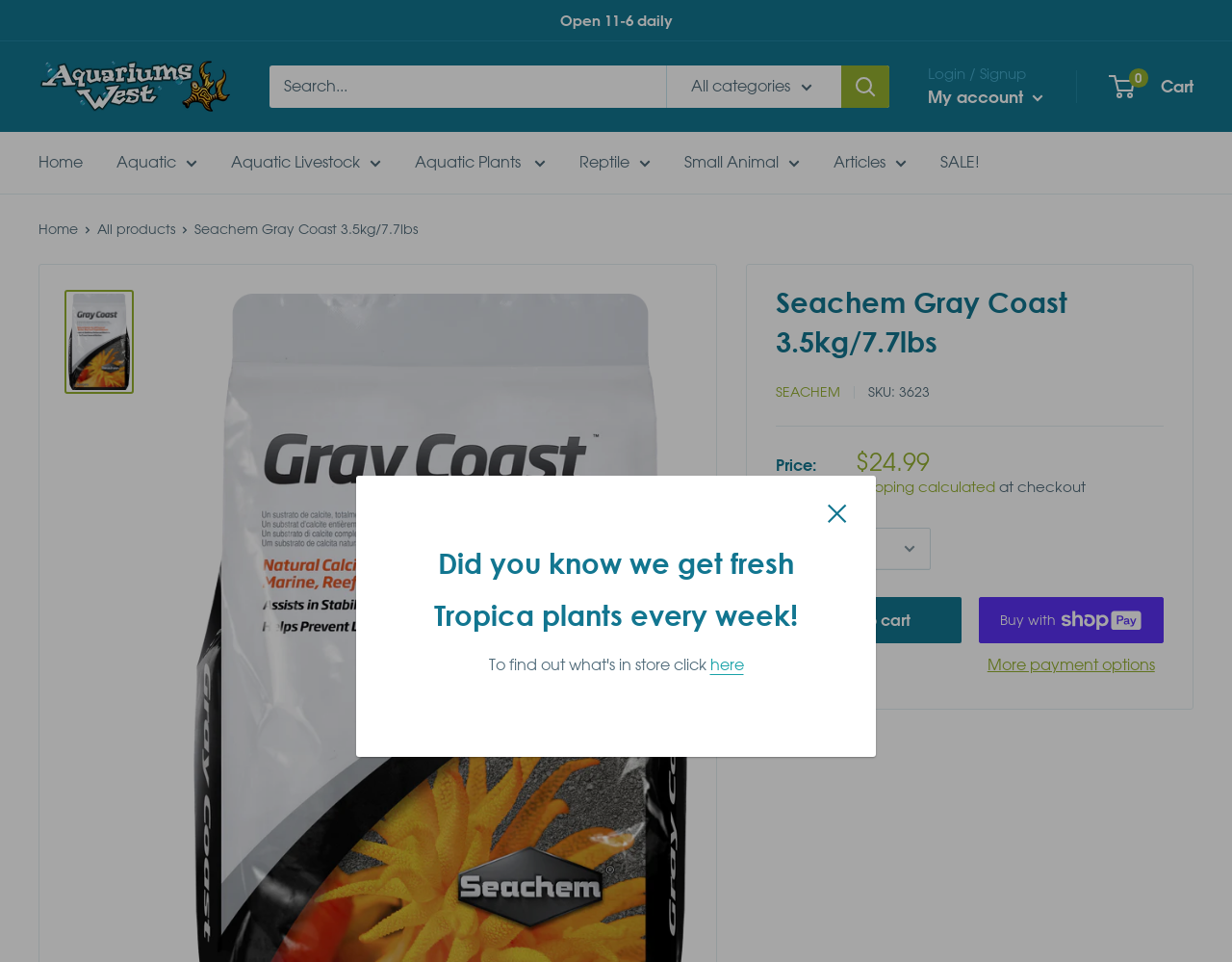Indicate the bounding box coordinates of the element that needs to be clicked to satisfy the following instruction: "Login or signup". The coordinates should be four float numbers between 0 and 1, i.e., [left, top, right, bottom].

[0.753, 0.067, 0.833, 0.086]